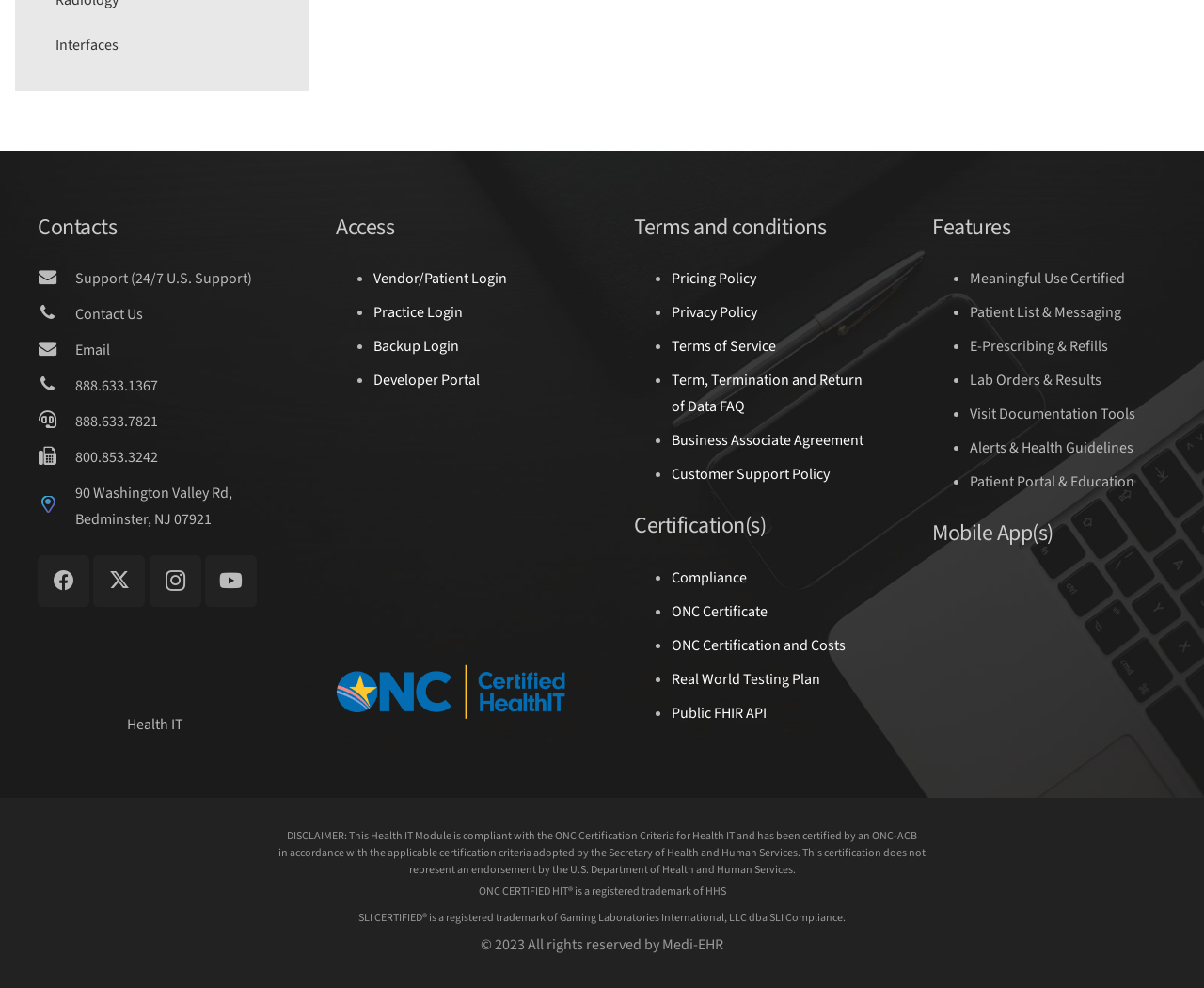Find the bounding box coordinates of the element you need to click on to perform this action: 'View Terms of Service'. The coordinates should be represented by four float values between 0 and 1, in the format [left, top, right, bottom].

[0.558, 0.34, 0.645, 0.361]